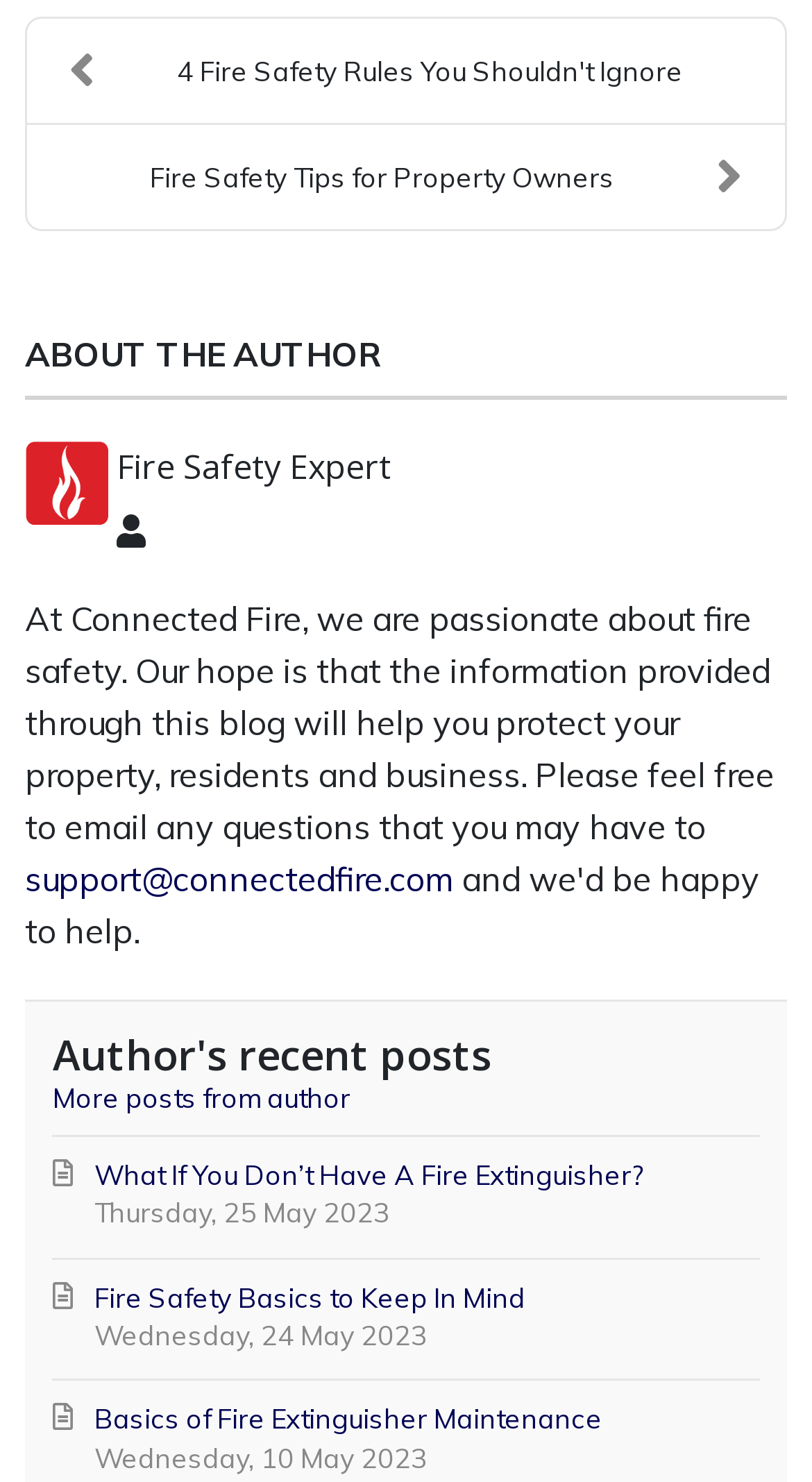Specify the bounding box coordinates for the region that must be clicked to perform the given instruction: "Learn more about the author".

[0.031, 0.212, 0.969, 0.27]